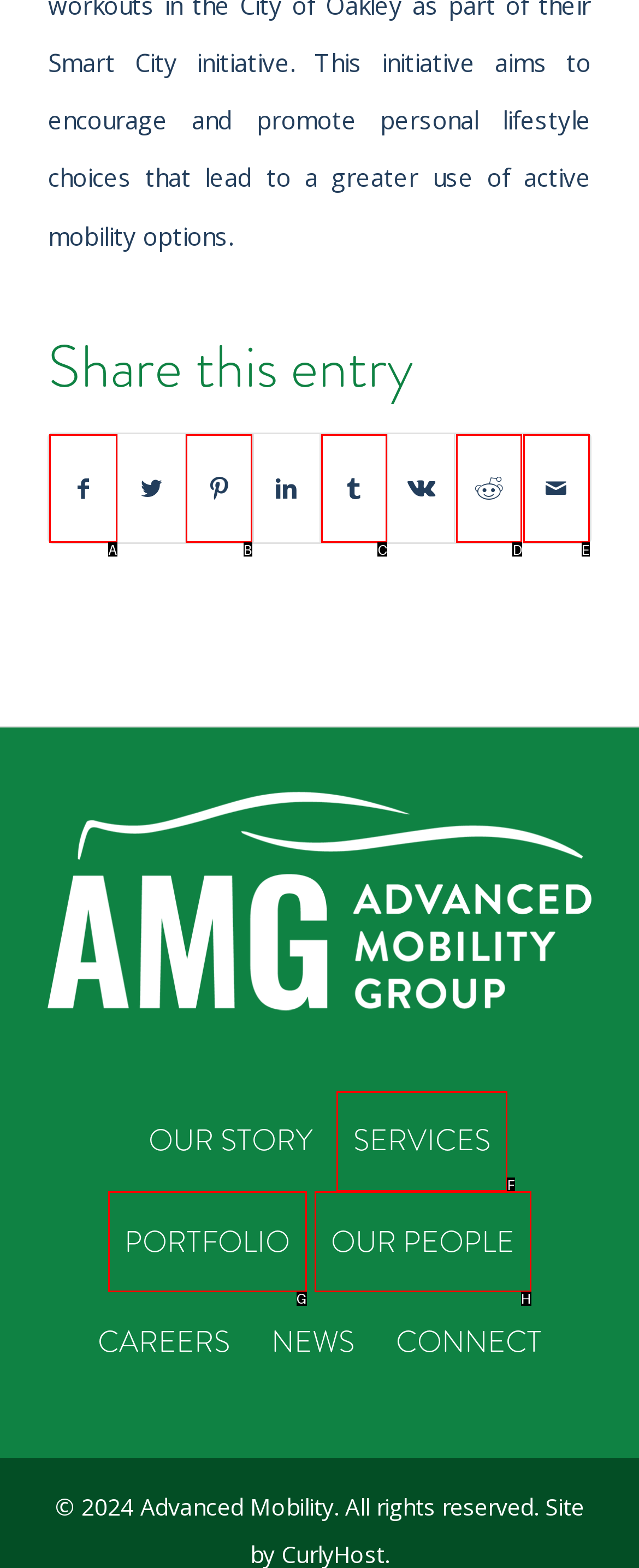Choose the letter that best represents the description: Portfolio. Answer with the letter of the selected choice directly.

G